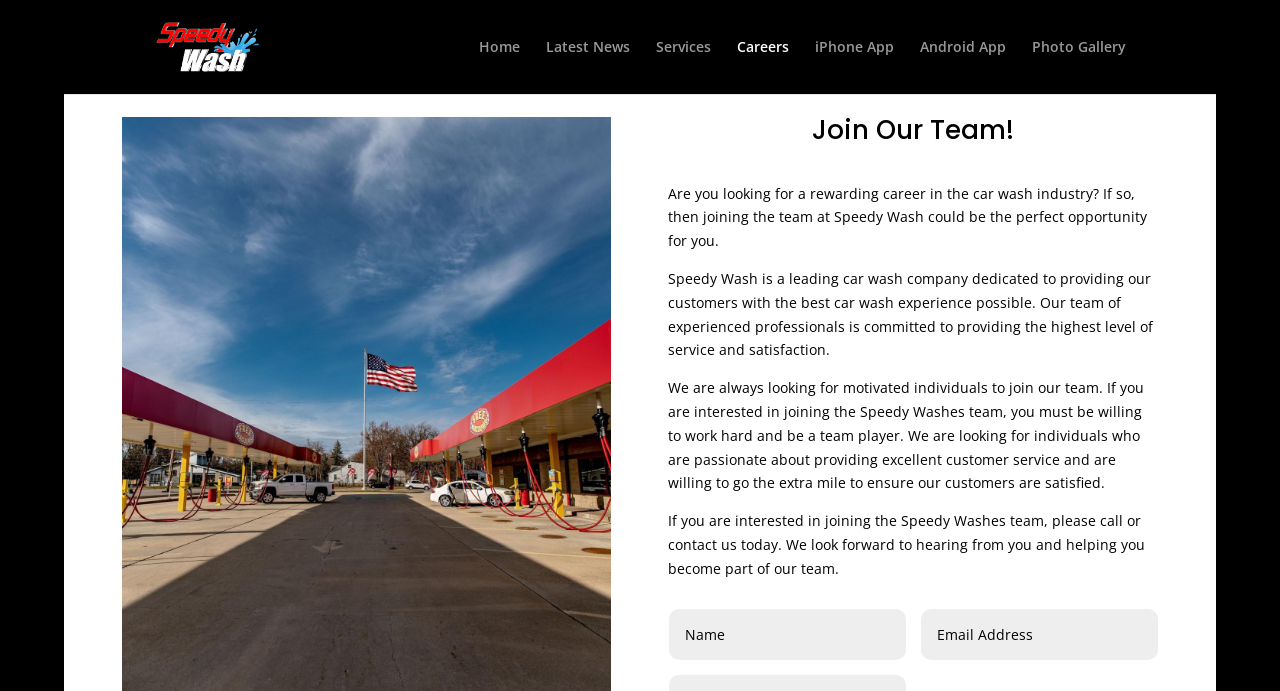Highlight the bounding box coordinates of the element that should be clicked to carry out the following instruction: "Enter text in the second text box". The coordinates must be given as four float numbers ranging from 0 to 1, i.e., [left, top, right, bottom].

[0.72, 0.881, 0.905, 0.955]